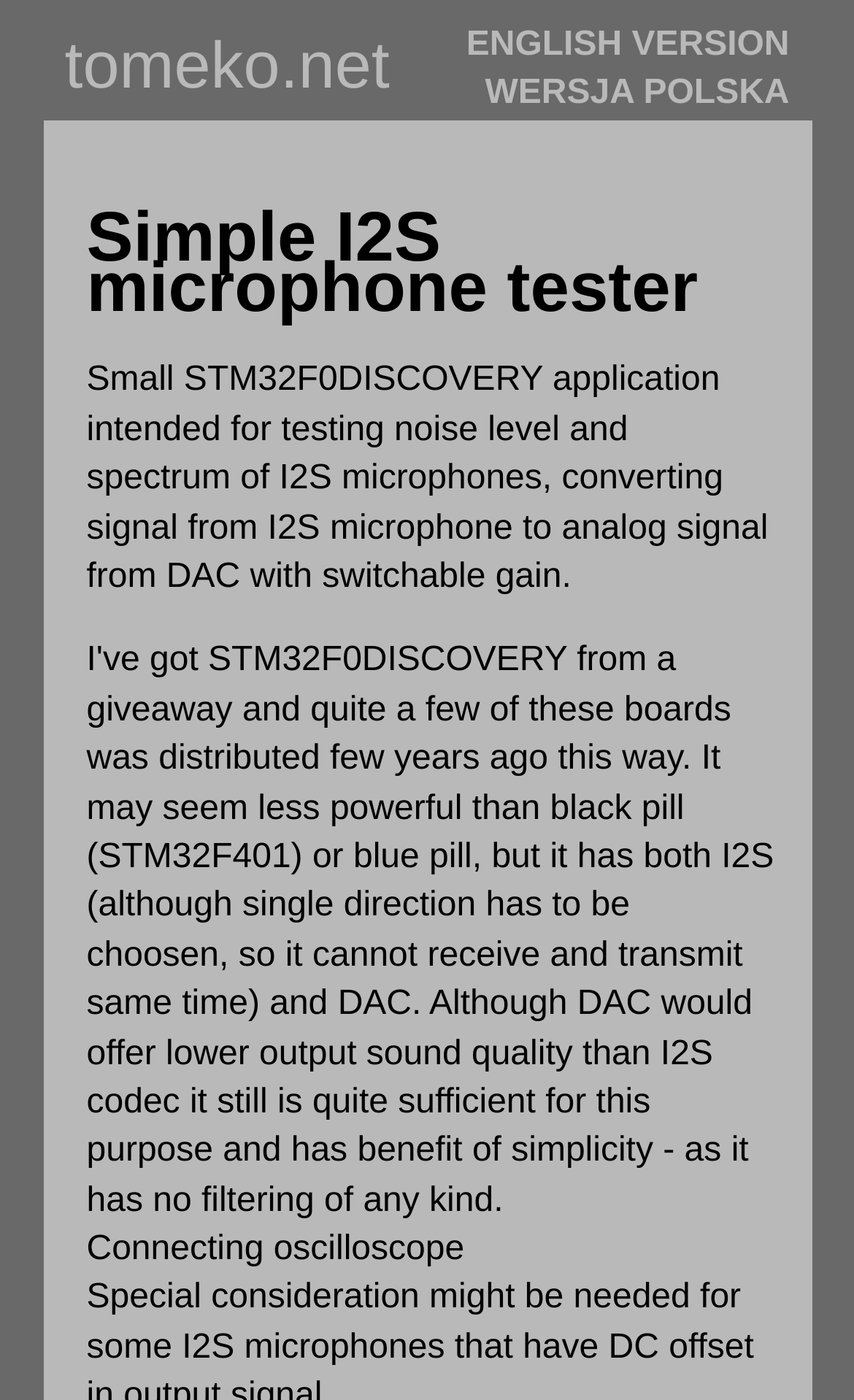What is the function of the DAC?
Refer to the image and provide a detailed answer to the question.

The webpage mentions that the STM32F0DISCOVERY application converts the signal from the I2S microphone to an analog signal from the DAC with switchable gain, indicating that the DAC is responsible for converting the digital signal to an analog signal.